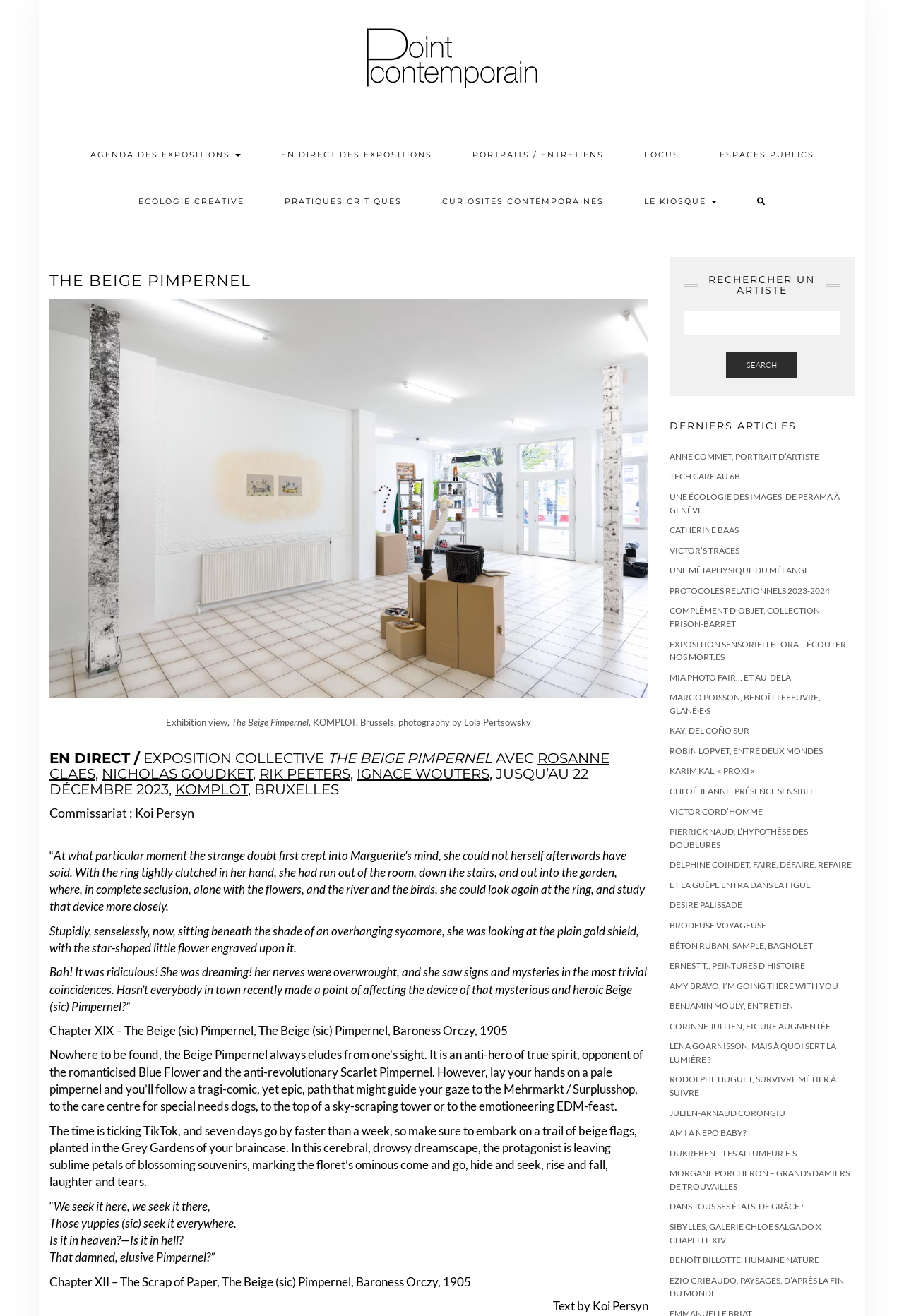What is the location of the exhibition?
Please provide a single word or phrase as the answer based on the screenshot.

KOMPLOT, Brussels